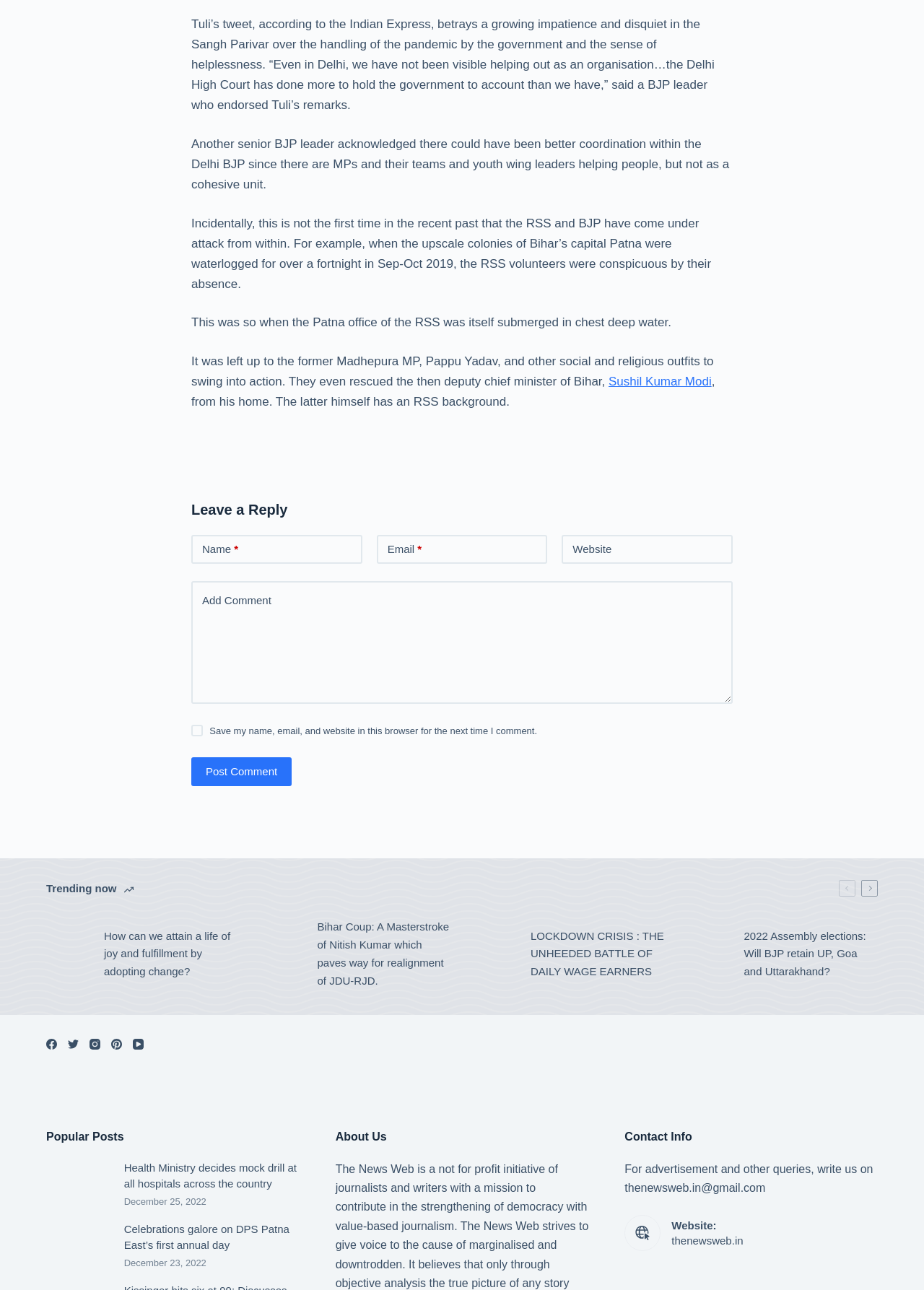Please determine the bounding box coordinates for the UI element described here. Use the format (top-left x, top-left y, bottom-right x, bottom-right y) with values bounded between 0 and 1: thenewsweb.in

[0.727, 0.957, 0.804, 0.967]